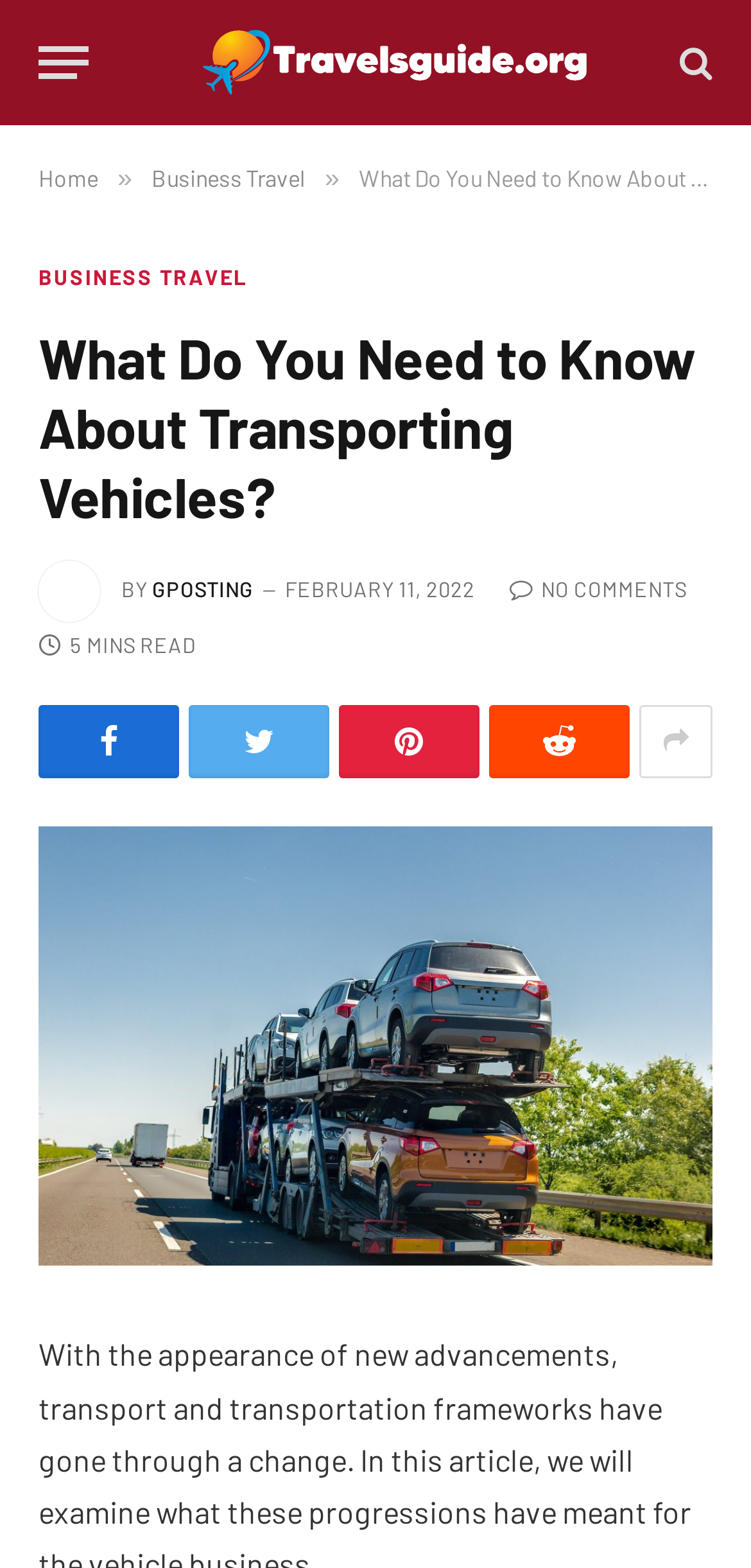Offer a meticulous caption that includes all visible features of the webpage.

The webpage is an article about transporting vehicles, with a focus on the changes in the transportation industry. At the top left, there is a button labeled "Menu" and a link to the website "Travelsguide.org" accompanied by an image of the website's logo. To the right of the logo, there is a link with a search icon. Below these elements, there are navigation links to "Home" and "Business Travel", separated by a "»" symbol.

The main content of the article begins with a heading that matches the title of the webpage. Below the heading, there is an image attributed to "Gposting", followed by the author's name "GPOSTING" and the date "FEBRUARY 11, 2022". The article's metadata indicates that it has no comments and takes approximately 5 minutes to read.

On the right side of the article, there are social media sharing links, represented by icons. The article's content is divided into sections, with a large image spanning the width of the page. The image is likely a visual representation of the article's topic.